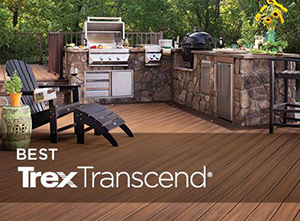Describe the image with as much detail as possible.

The image showcases a beautifully designed outdoor space featuring a Trex Transcend deck. The rich brown tones of the decking create a warm and inviting ambiance, complemented by a well-equipped outdoor kitchen area that includes a grill and stone accents. Nearby, a stylish black lounge chair and a unique garden stool enhance the relaxation setup, suggesting an ideal spot for entertaining or enjoying a quiet evening. The text on the image boldly proclaims “BEST Trex Transcend,” highlighting the quality and appeal of this decking option. This visual representation embodies the expertise of Supreme Deck, a leading deck builder serving the Grosse Pointe and Grosse Ile areas, emphasizing their commitment to excellence in custom deck construction.